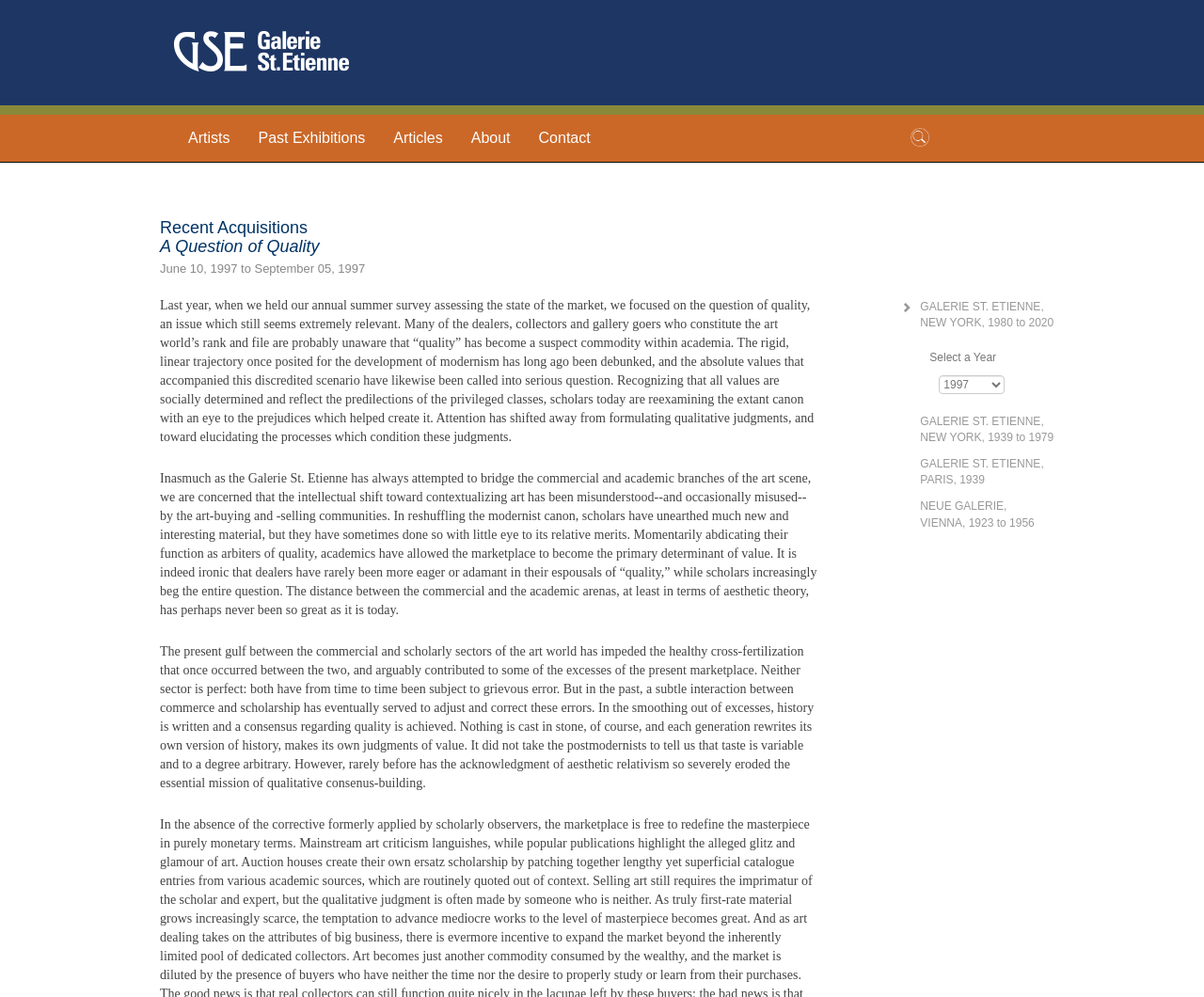Bounding box coordinates must be specified in the format (top-left x, top-left y, bottom-right x, bottom-right y). All values should be floating point numbers between 0 and 1. What are the bounding box coordinates of the UI element described as: Articles

[0.315, 0.115, 0.379, 0.162]